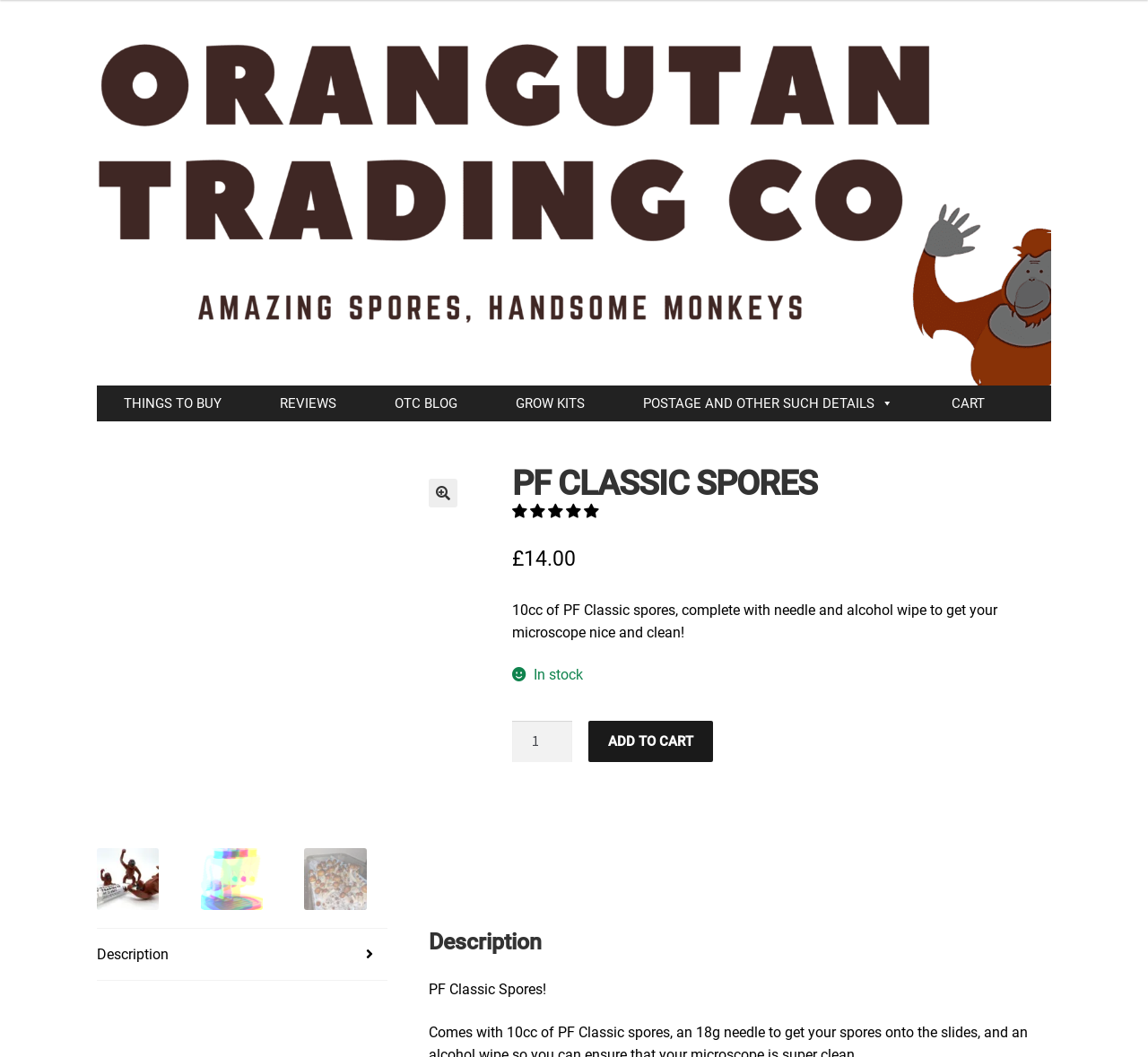Reply to the question below using a single word or brief phrase:
What is the name of the company?

Orangutan Trading Co